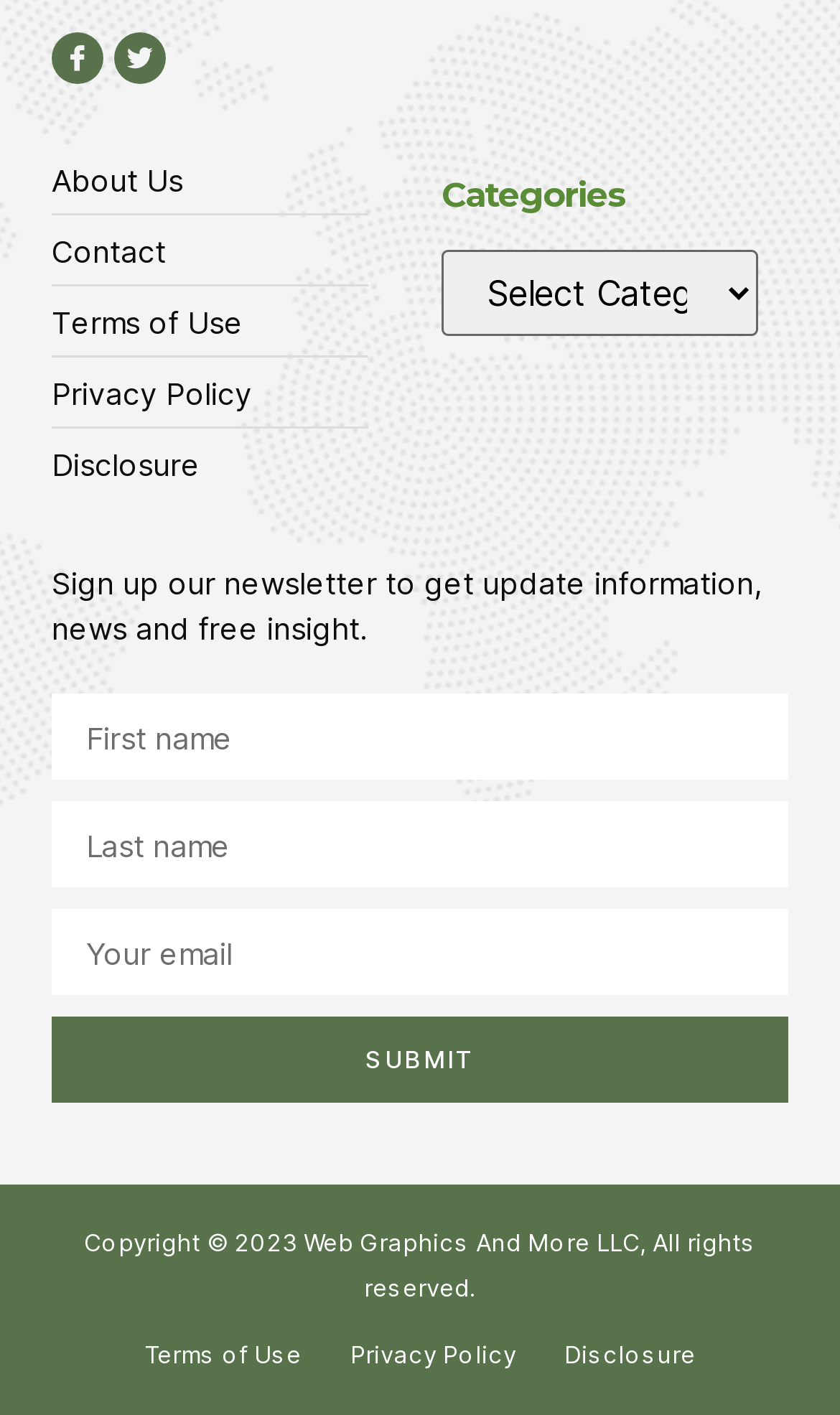What are the terms and conditions links?
Kindly give a detailed and elaborate answer to the question.

The webpage has three links at the bottom related to terms and conditions: Terms of Use, Privacy Policy, and Disclosure, which provide more information about the website's policies.